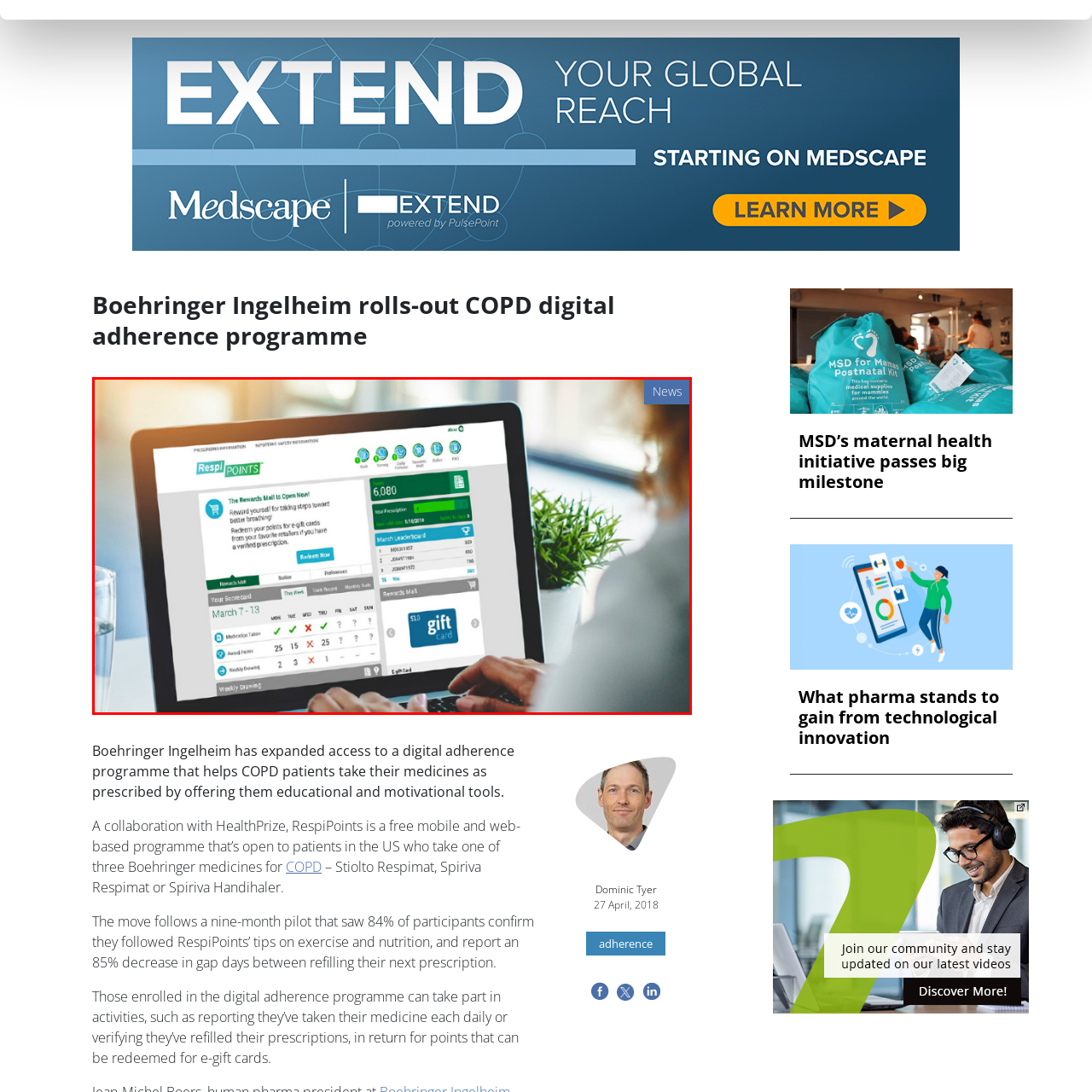Examine the area surrounded by the red box and describe it in detail.

The image represents a laptop displaying the interface of the RespiPoints platform, a digital adherence program designed to assist COPD (Chronic Obstructive Pulmonary Disease) patients in managing their health more effectively. The screen showcases various features, including a leaderboard for tracking participants' progress, points earned, and enticing rewards such as gift cards for completing health-related tasks. The interface encourages users to redeem their points for e-gift cards from participating retailers, highlighting the importance of consistent medication adherence and engagement in health-promoting activities. In the background, a soft focus on a green environment adds a sense of calm and wellness to the scene, aligning with the program's goal of improving patient outcomes through education and motivation. In the upper right corner, a "News" label indicates the nature of the information displayed, potentially linking to updates or announcements related to the program.